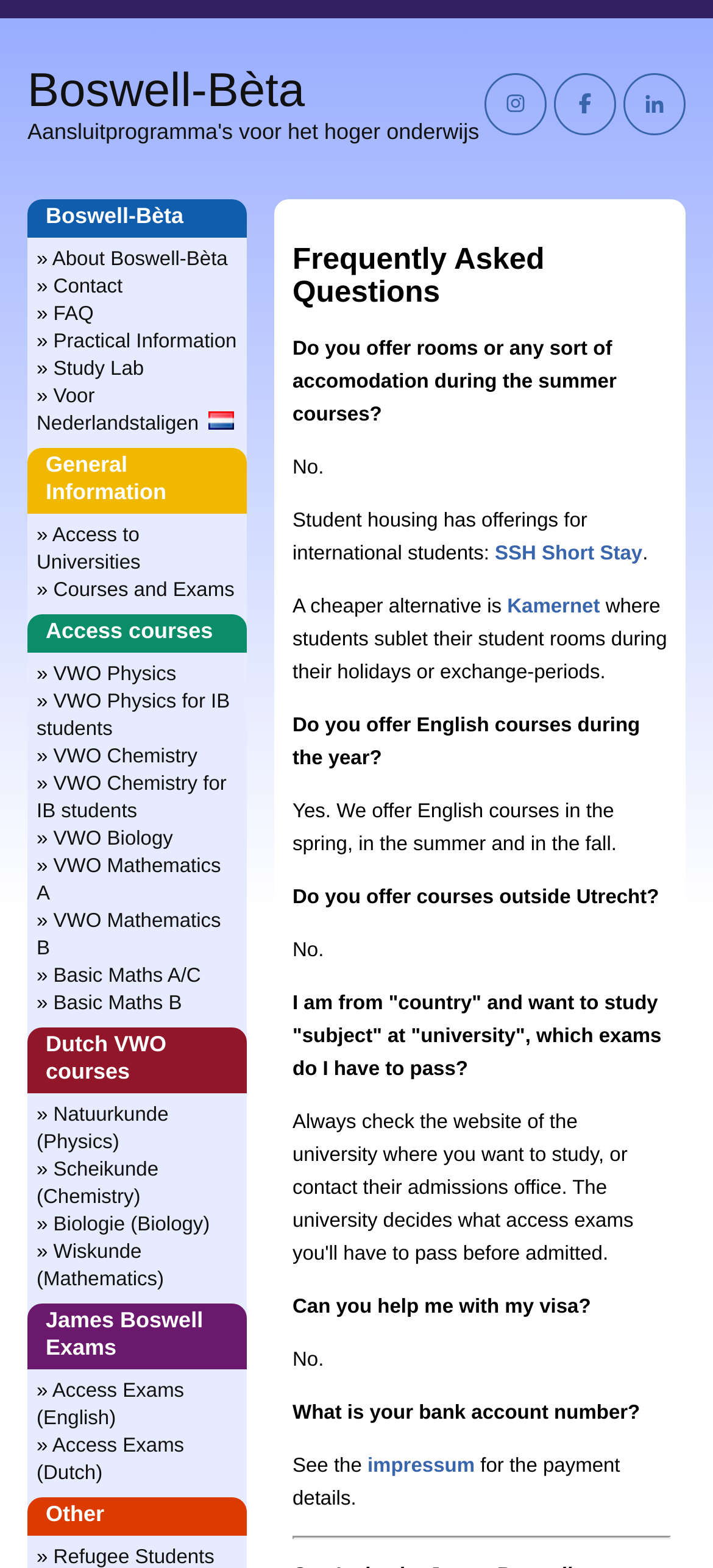Determine the bounding box coordinates of the clickable region to execute the instruction: "Click on the 'VWO Physics' link". The coordinates should be four float numbers between 0 and 1, denoted as [left, top, right, bottom].

[0.075, 0.423, 0.247, 0.437]